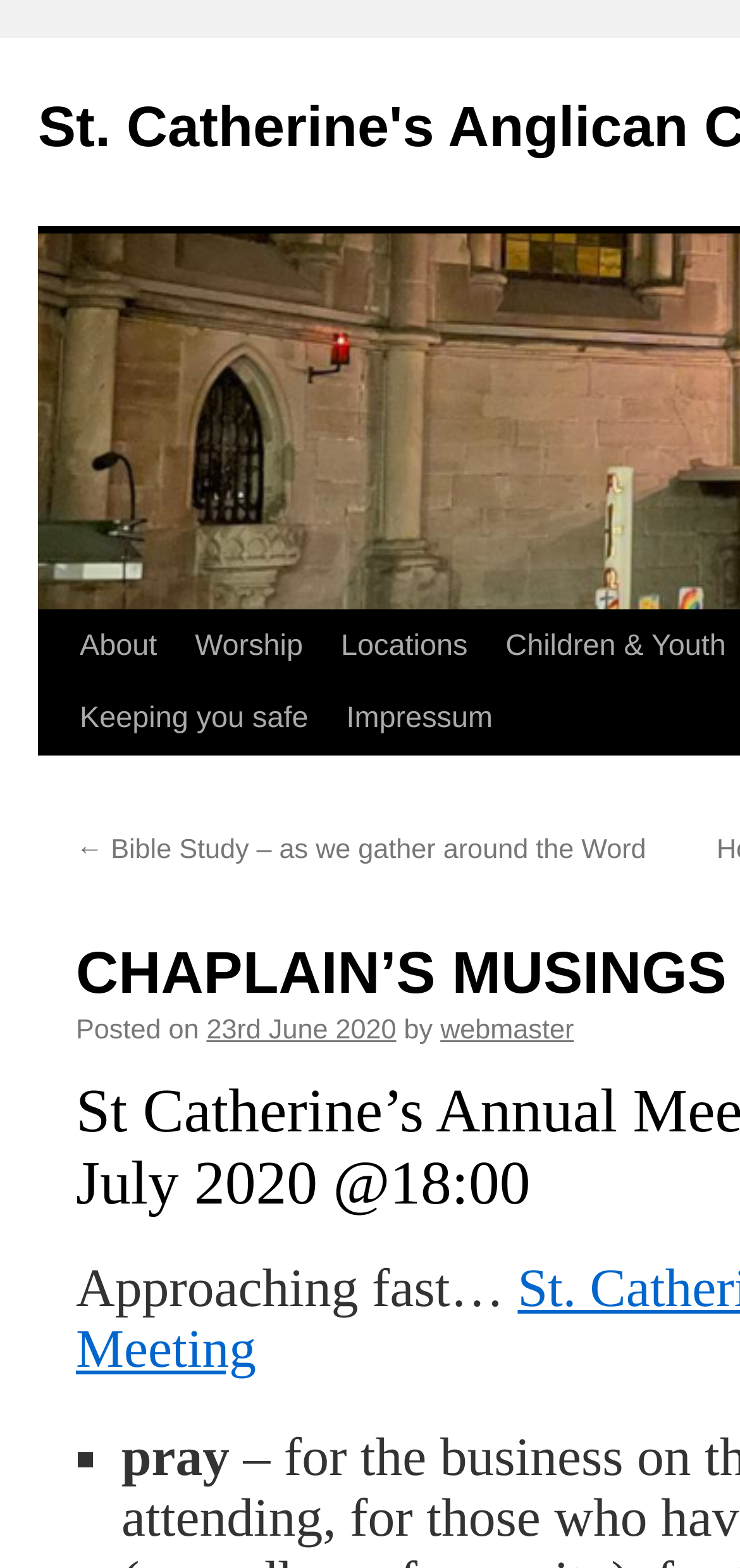What is the author of the current article?
Using the visual information, respond with a single word or phrase.

webmaster